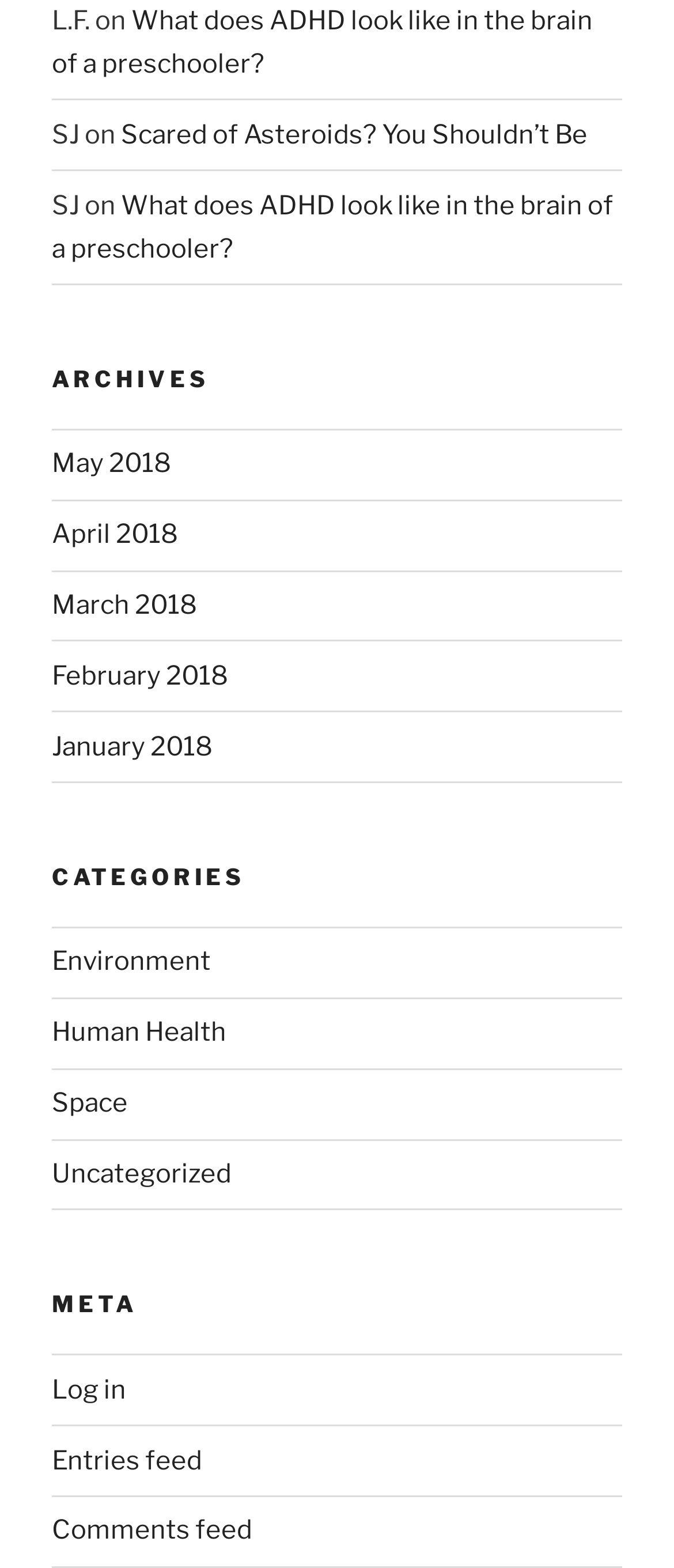Find the bounding box coordinates of the area to click in order to follow the instruction: "View entries feed".

[0.077, 0.921, 0.3, 0.941]